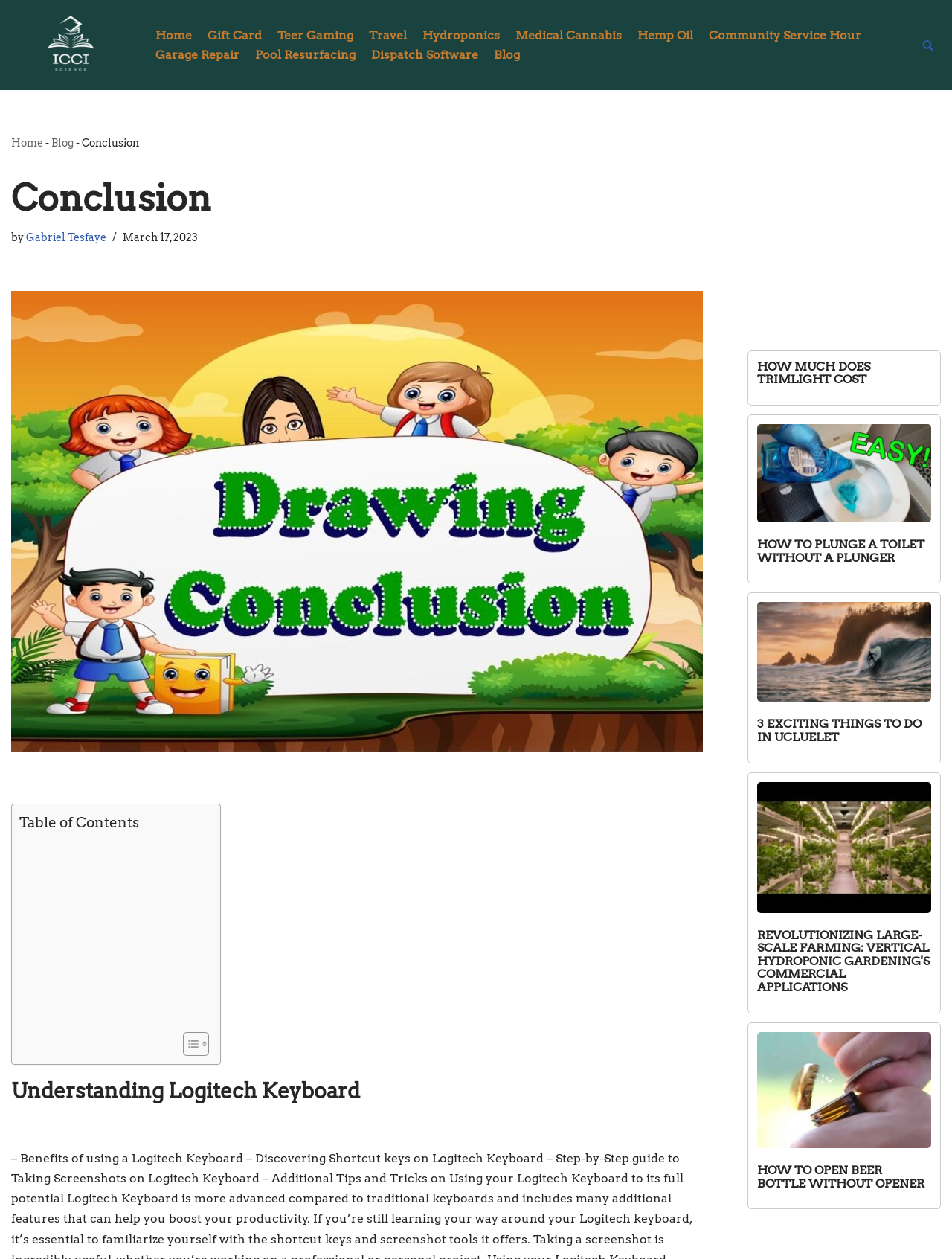Please provide a one-word or short phrase answer to the question:
What is the author of the blog post?

Gabriel Tesfaye